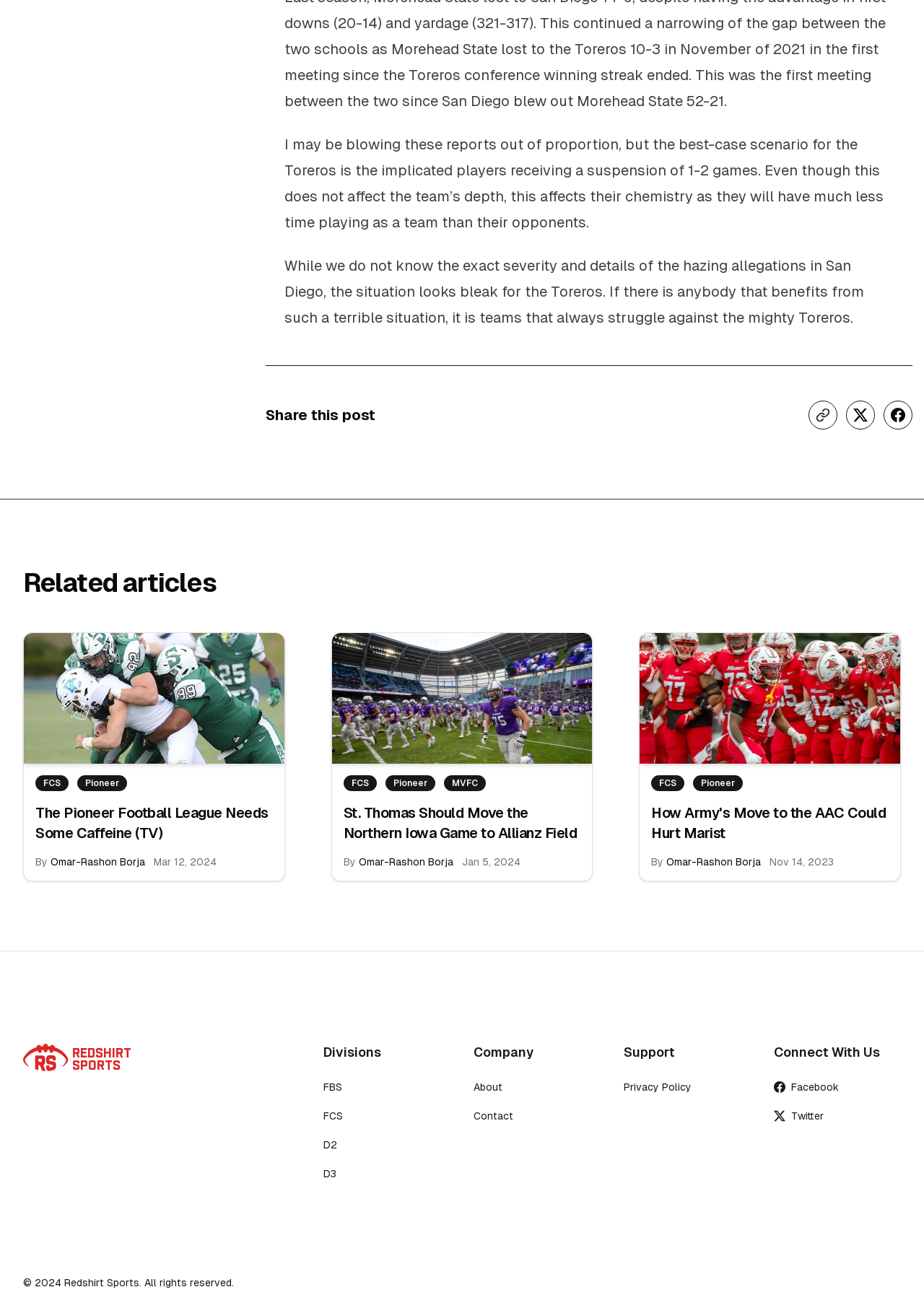Locate the bounding box of the UI element defined by this description: "parent_node: FCS". The coordinates should be given as four float numbers between 0 and 1, formatted as [left, top, right, bottom].

[0.359, 0.482, 0.641, 0.581]